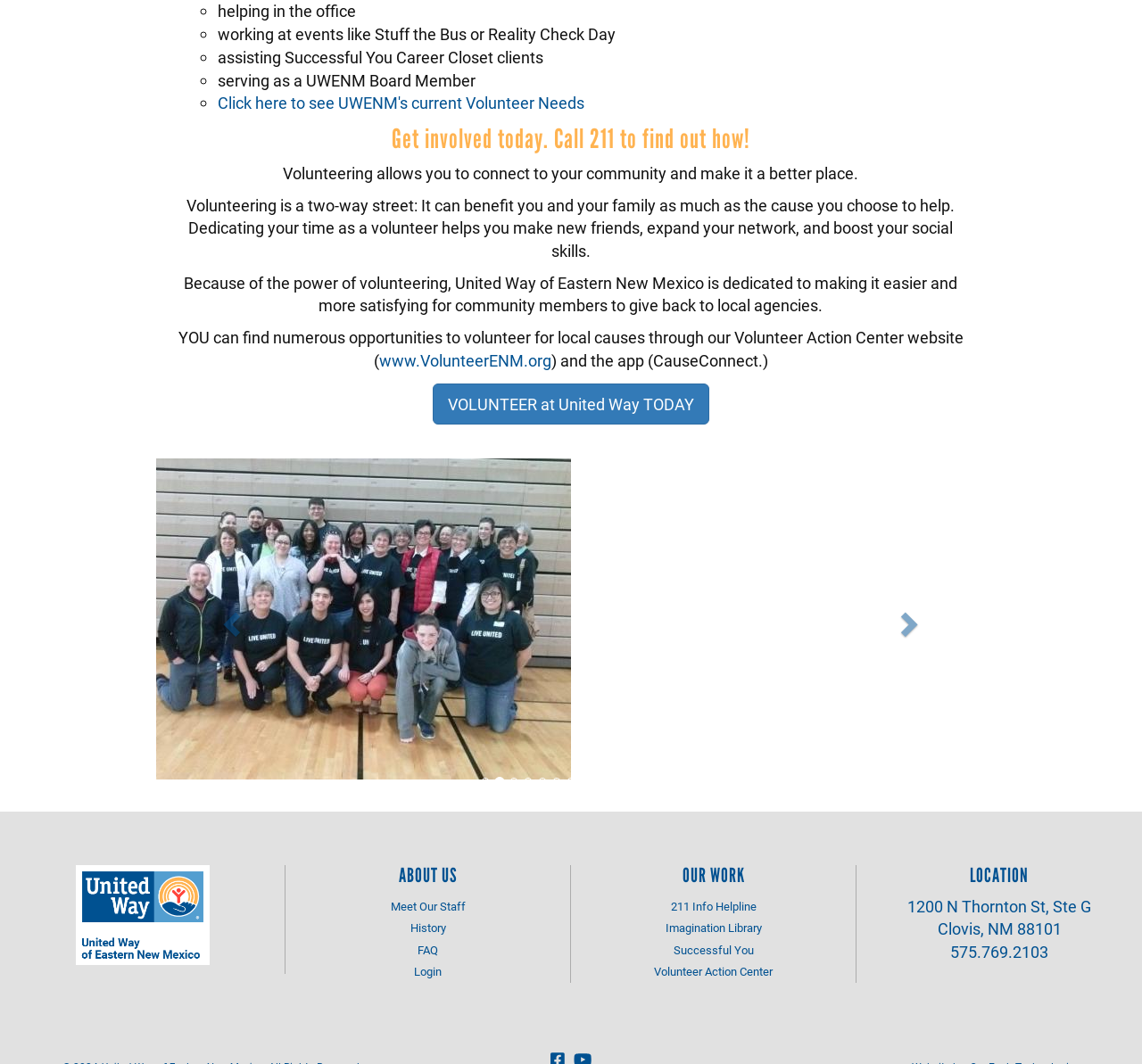Please look at the image and answer the question with a detailed explanation: What is the name of the website for volunteer opportunities?

I found the website name by reading the text that mentions finding volunteer opportunities through the Volunteer Action Center website. The website URL is provided as www.VolunteerENM.org.